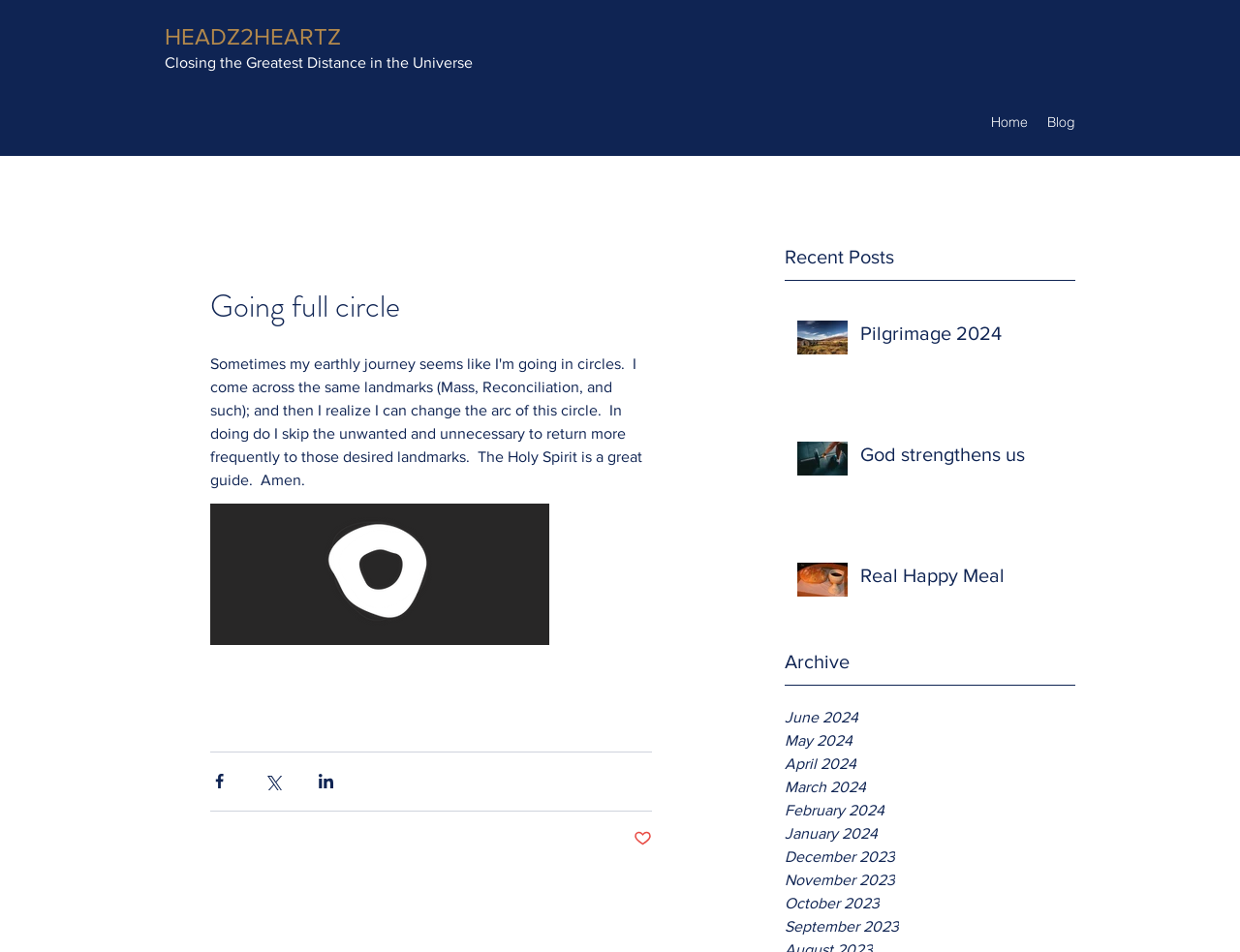Generate a thorough caption that explains the contents of the webpage.

This webpage appears to be a personal blog or journal, with a focus on spiritual and introspective themes. At the top of the page, there is a header section with the title "HEADZ2HEARTZ" and a subtitle "Closing the Greatest Distance in the Universe". Below this, there is a navigation menu with links to "Home", "Blog", and other sections of the site.

To the right of the navigation menu, there is a section titled "Recent Posts" with a list of three recent blog posts, each with a title, an image, and a brief summary. The posts are arranged vertically, with the most recent post at the top.

Below the recent posts section, there is an archive section with links to previous months, dating back to September 2023. The links are arranged vertically, with the most recent month at the top.

The main content of the page is an article titled "Going full circle", which takes up most of the page. The article has a heading and a block of text, followed by a series of buttons for sharing the post on social media. There is also a button to mark the post as liked.

Throughout the page, there are several images, including icons for the social media sharing buttons and images accompanying the blog posts. The overall layout is clean and easy to navigate, with clear headings and concise text.